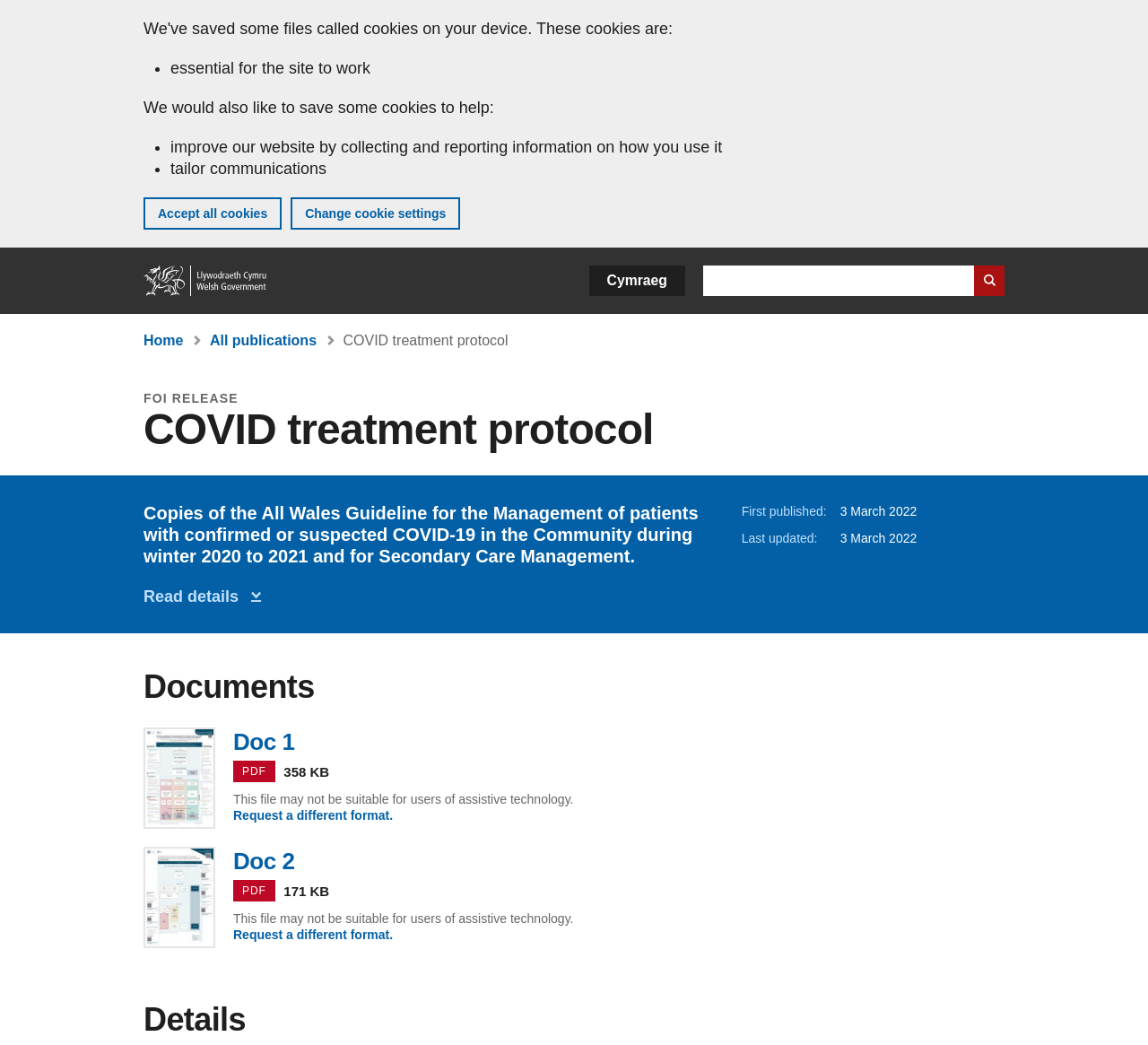Locate the bounding box coordinates of the segment that needs to be clicked to meet this instruction: "Search GOV.WALES".

[0.612, 0.254, 0.875, 0.283]